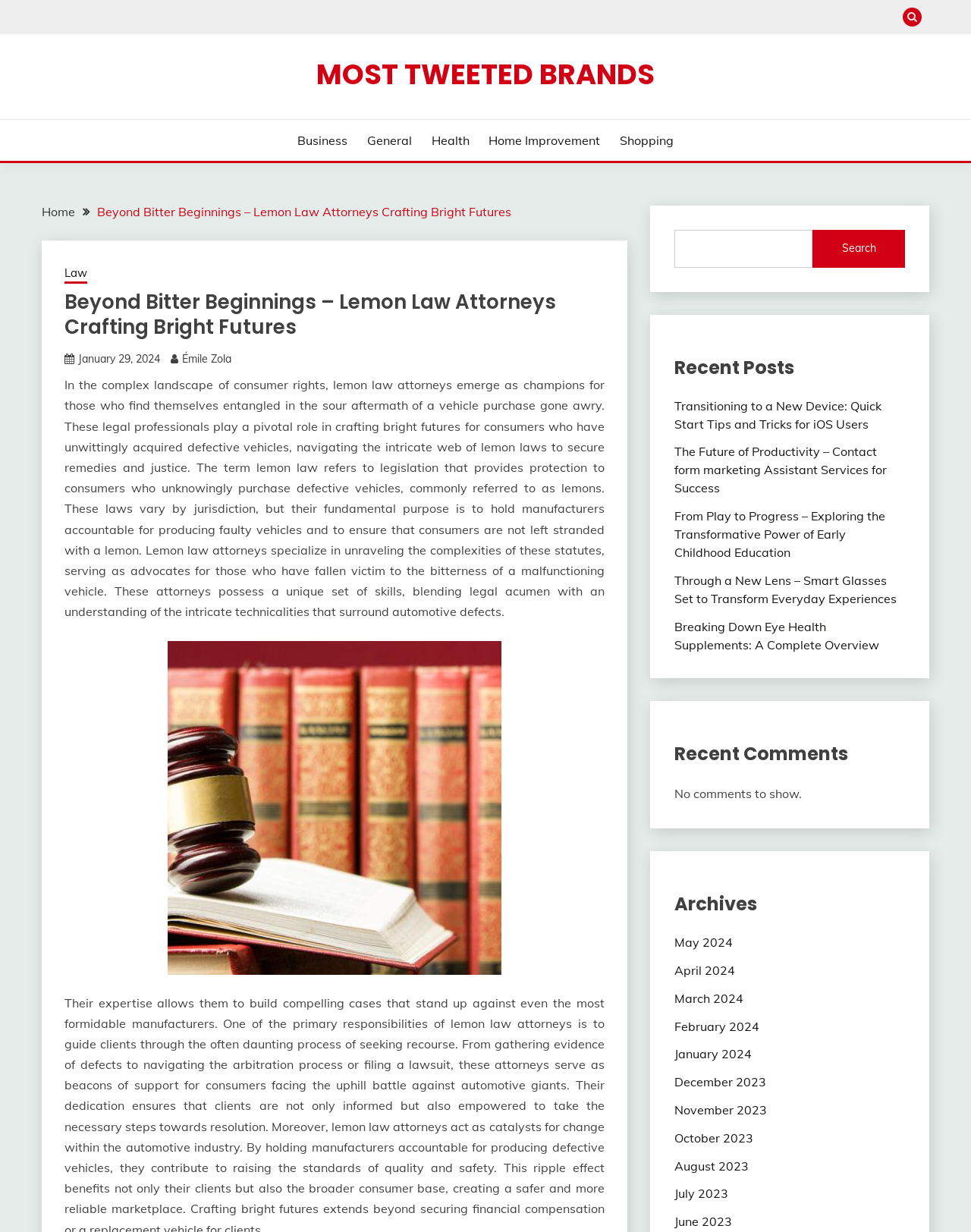From the screenshot, find the bounding box of the UI element matching this description: "January 2024". Supply the bounding box coordinates in the form [left, top, right, bottom], each a float between 0 and 1.

[0.694, 0.849, 0.774, 0.862]